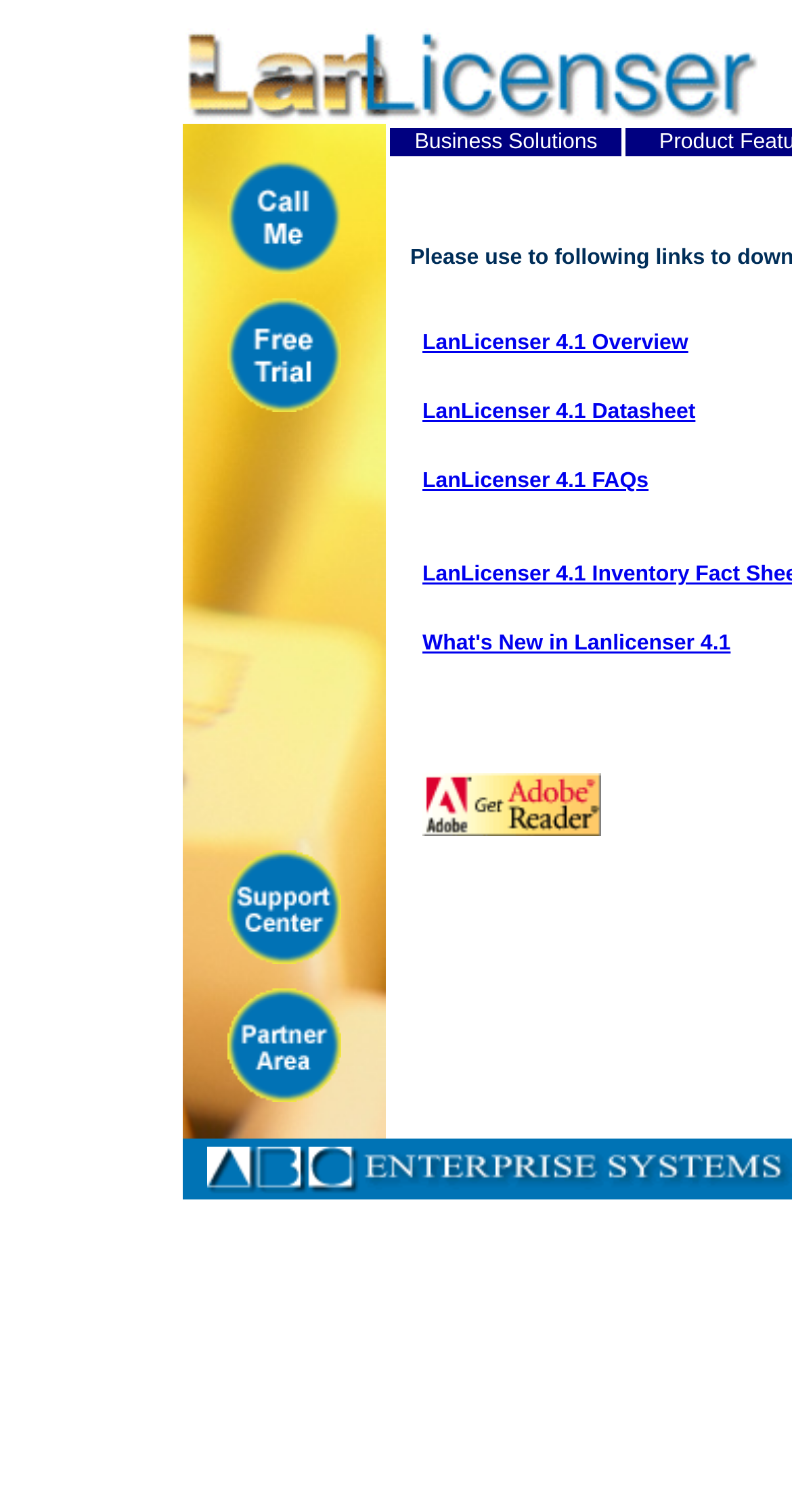Determine the bounding box for the UI element as described: "What's New in Lanlicenser 4.1". The coordinates should be represented as four float numbers between 0 and 1, formatted as [left, top, right, bottom].

[0.533, 0.417, 0.923, 0.434]